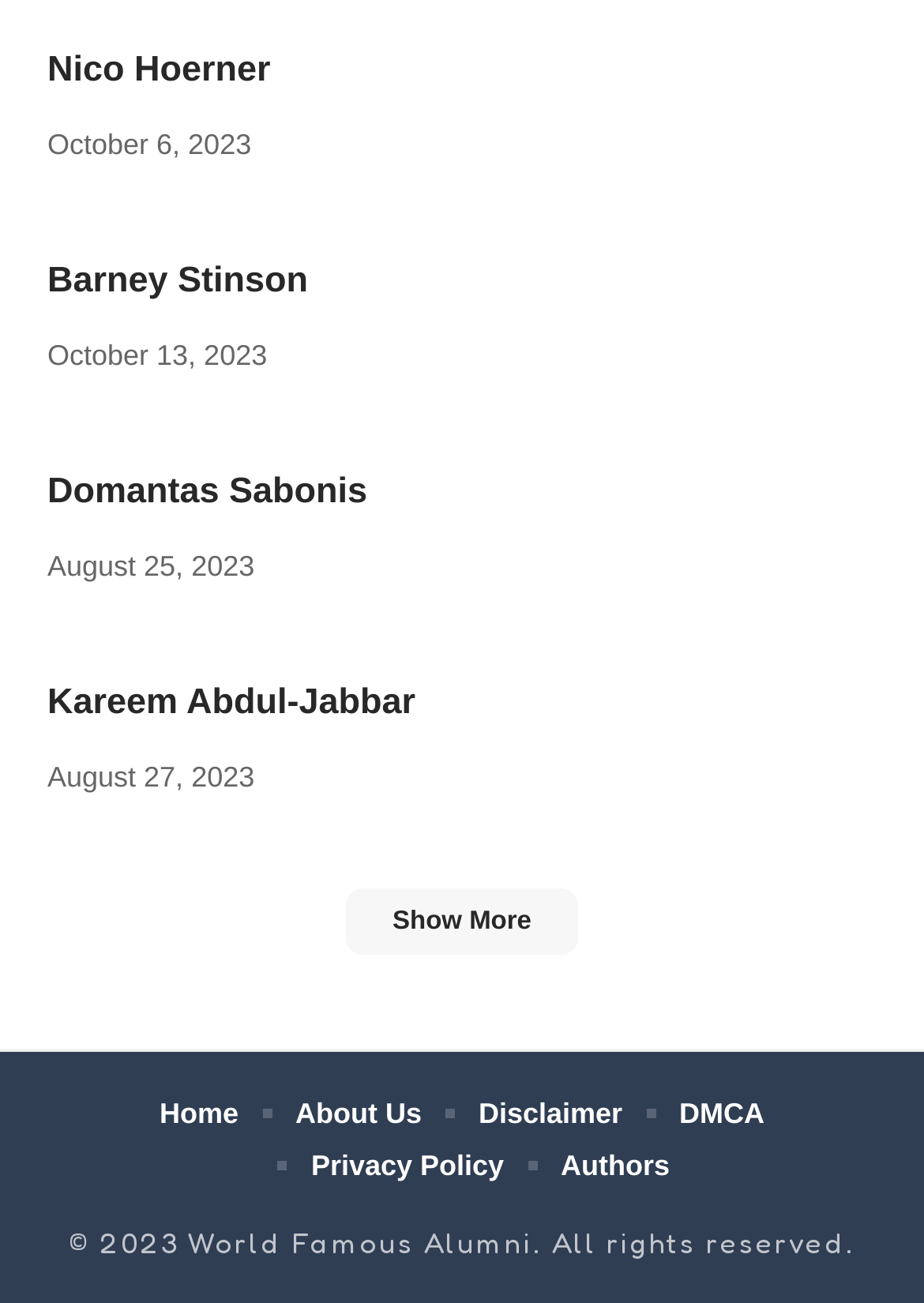Determine the bounding box coordinates of the clickable region to follow the instruction: "Read about Kareem Abdul-Jabbar".

[0.692, 0.52, 0.949, 0.629]